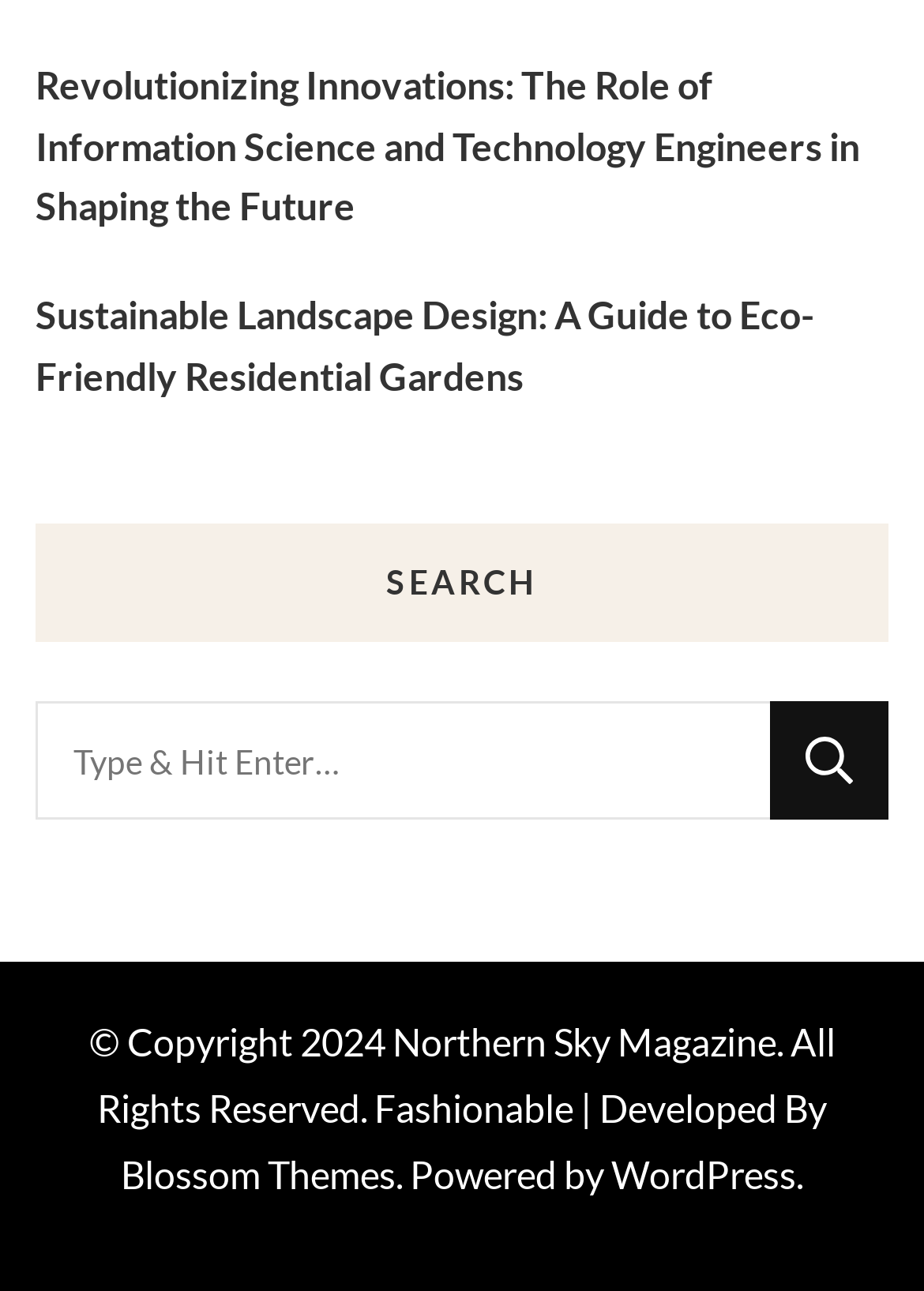What is the first link on the webpage?
Using the picture, provide a one-word or short phrase answer.

Revolutionizing Innovations